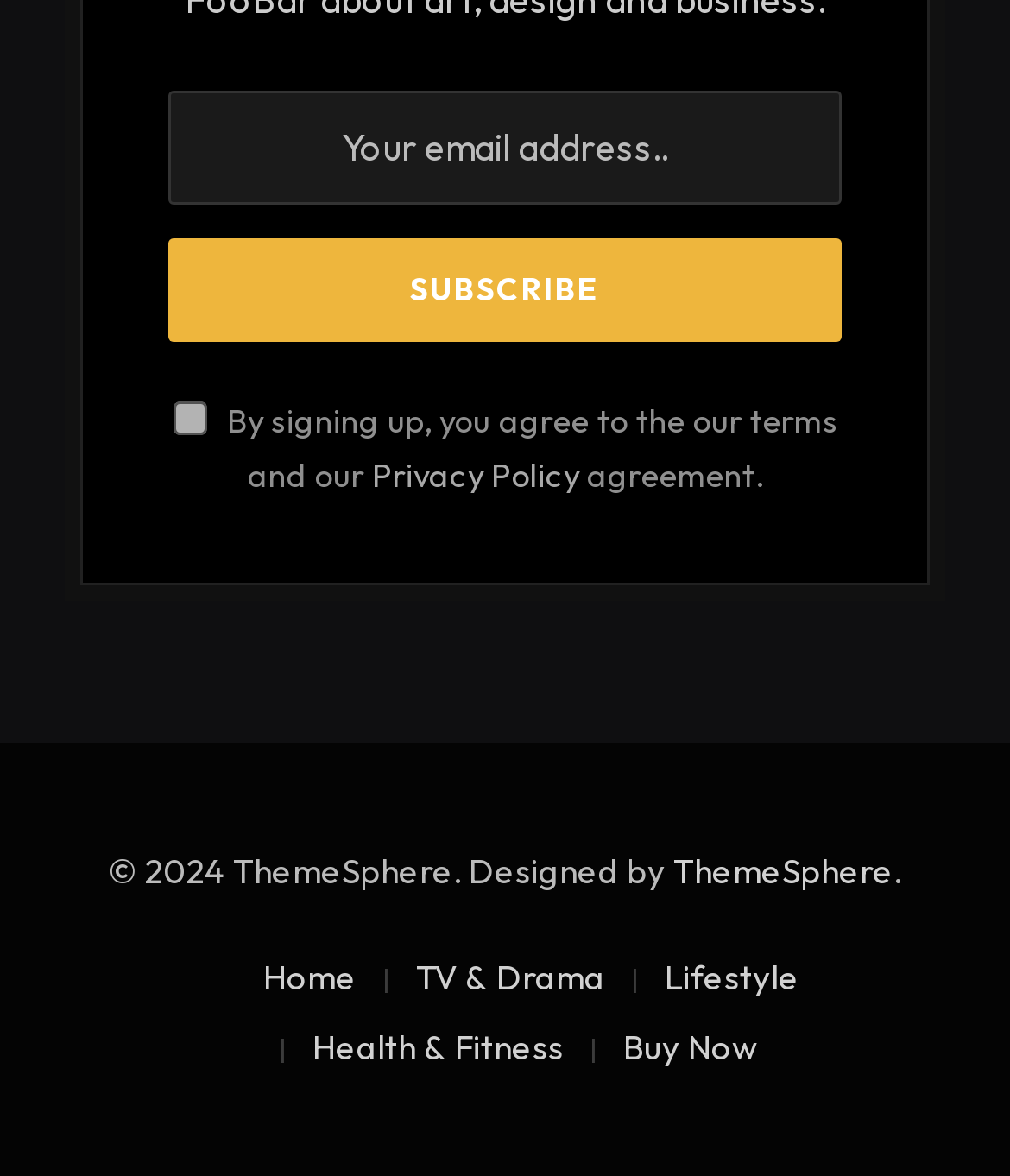Utilize the information from the image to answer the question in detail:
Where is the 'Home' link located?

The 'Home' link has a bounding box coordinate of [0.26, 0.813, 0.353, 0.848], which indicates that it is located near the top-right corner of the webpage.